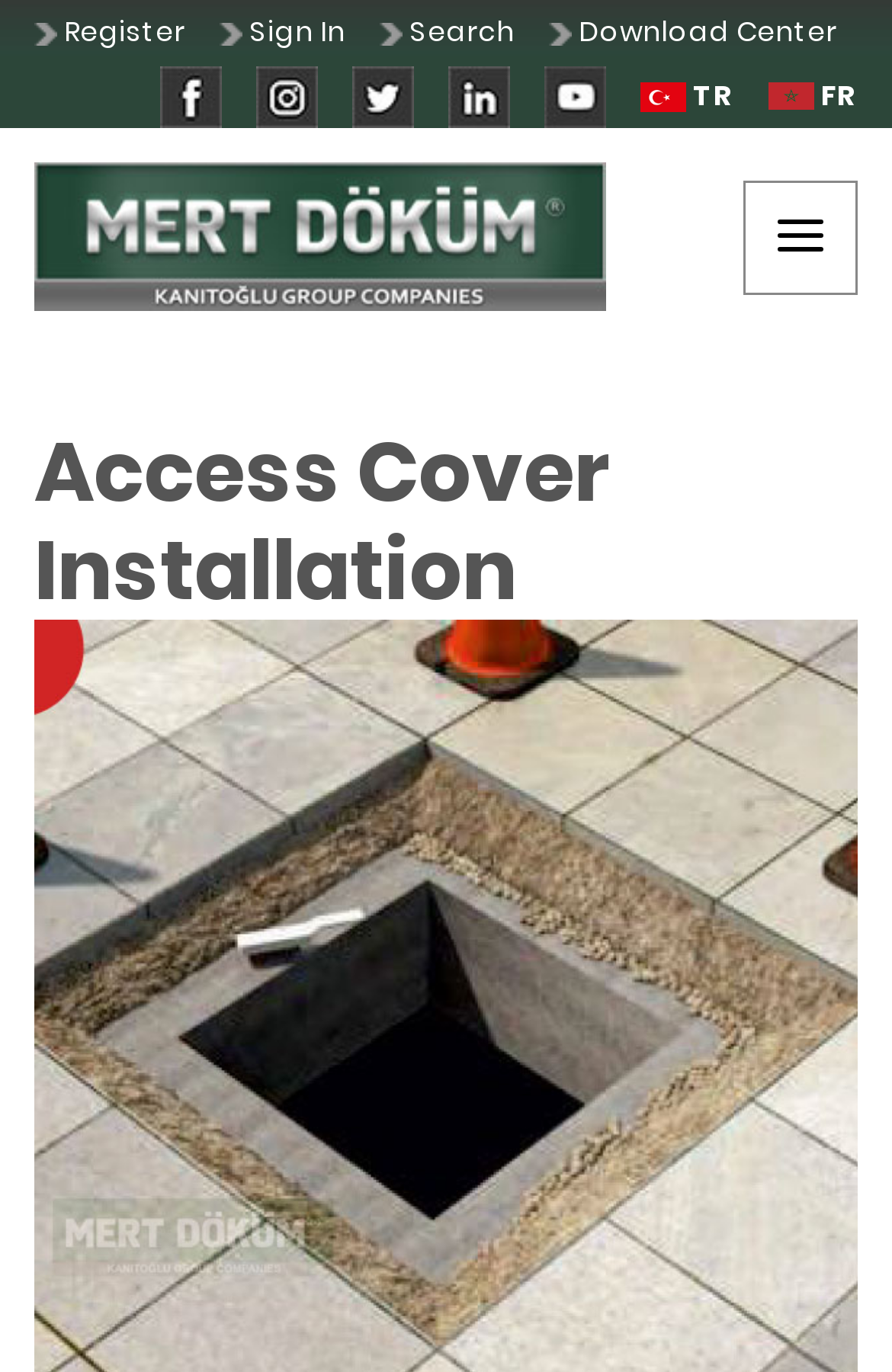Identify the webpage's primary heading and generate its text.

Access Cover Installation